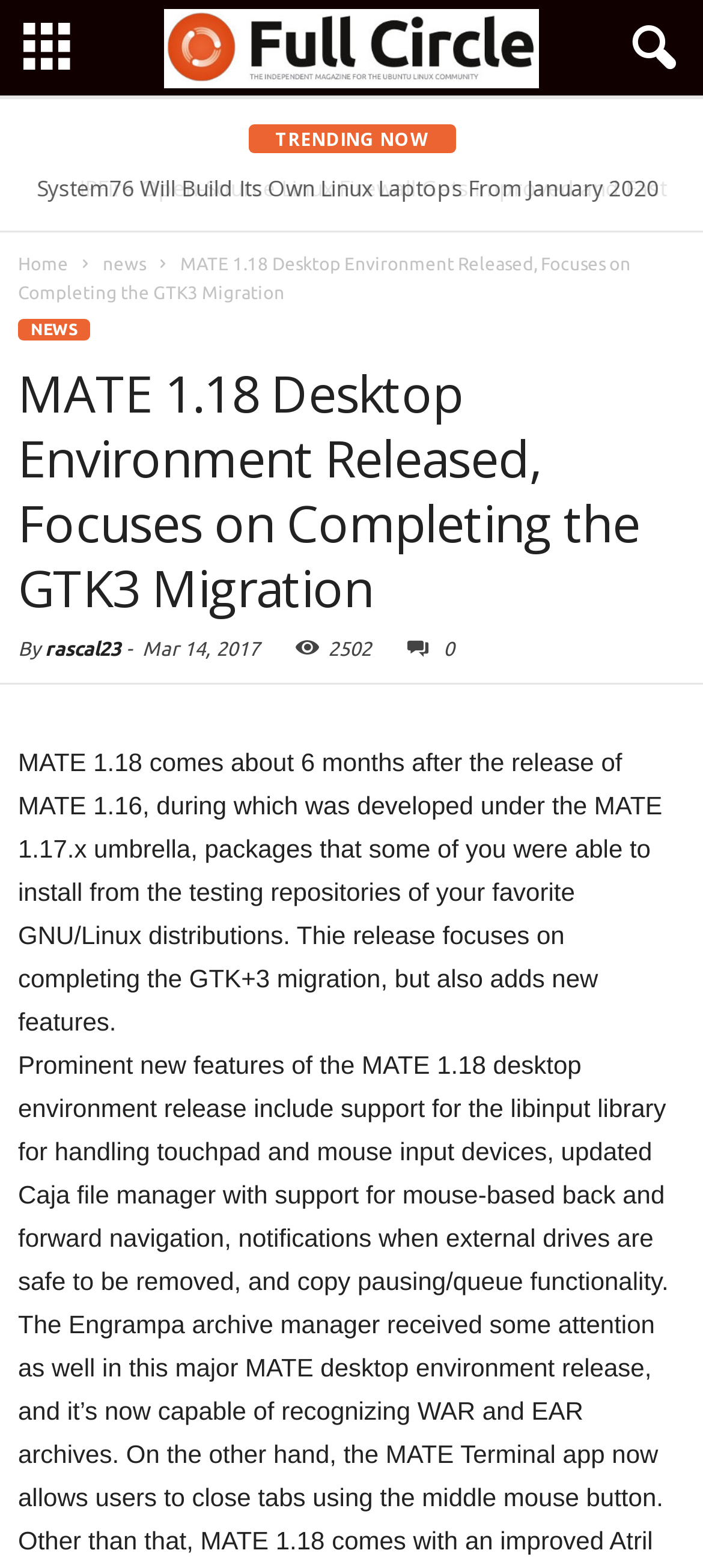Identify the text that serves as the heading for the webpage and generate it.

MATE 1.18 Desktop Environment Released, Focuses on Completing the GTK3 Migration